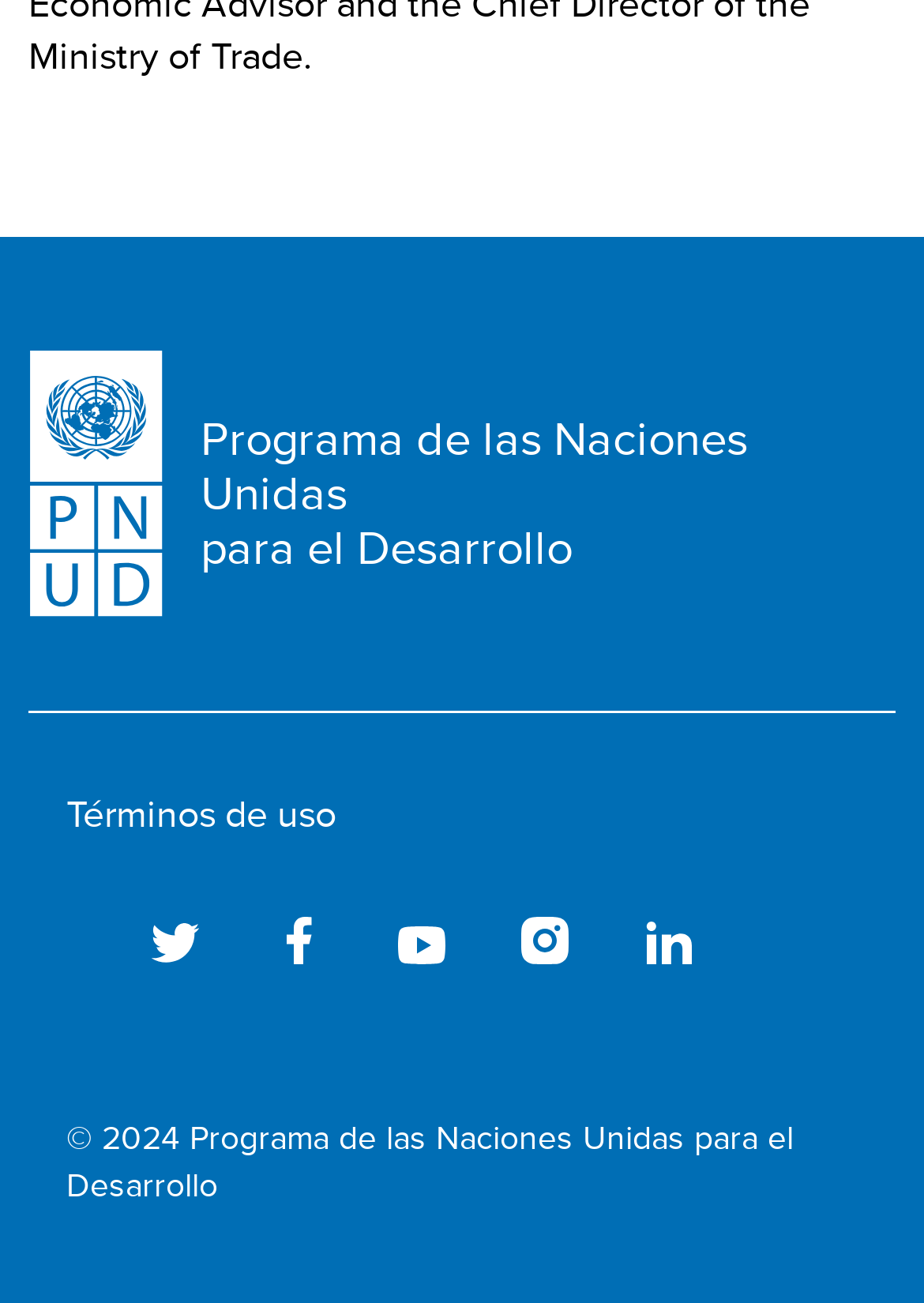Determine the bounding box coordinates for the HTML element mentioned in the following description: "Términos de uso". The coordinates should be a list of four floats ranging from 0 to 1, represented as [left, top, right, bottom].

[0.072, 0.603, 0.364, 0.645]